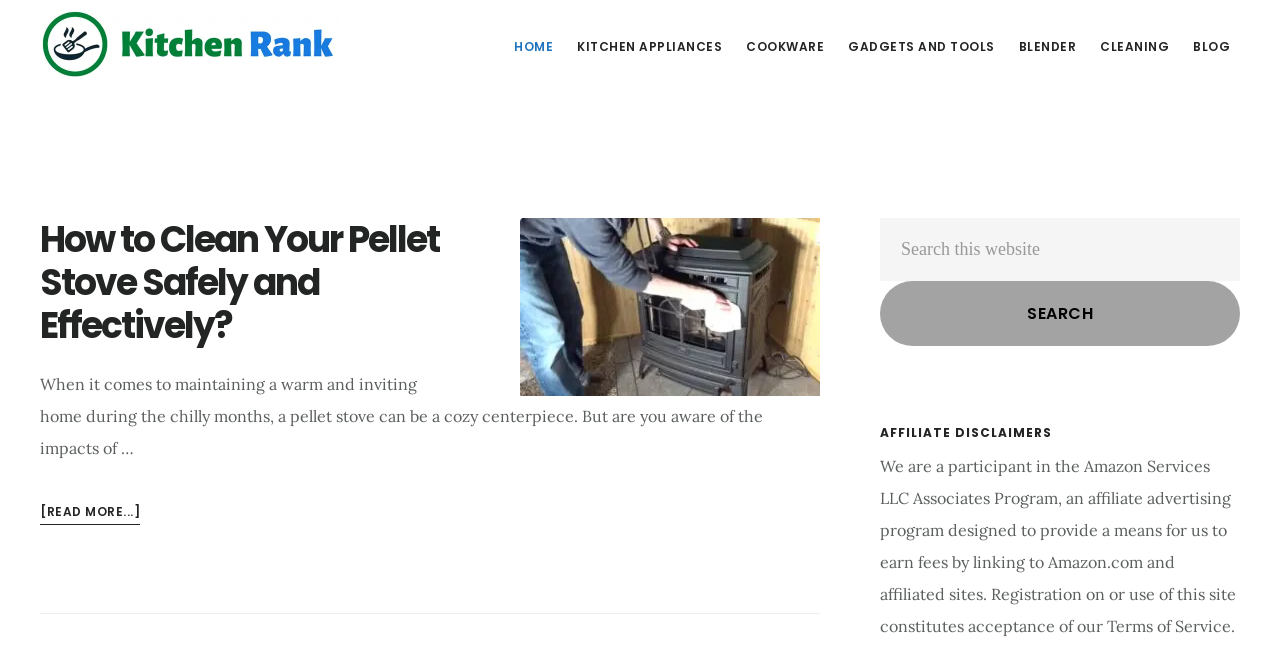Respond to the following question with a brief word or phrase:
What is the affiliate program mentioned in the disclaimer?

Amazon Services LLC Associates Program